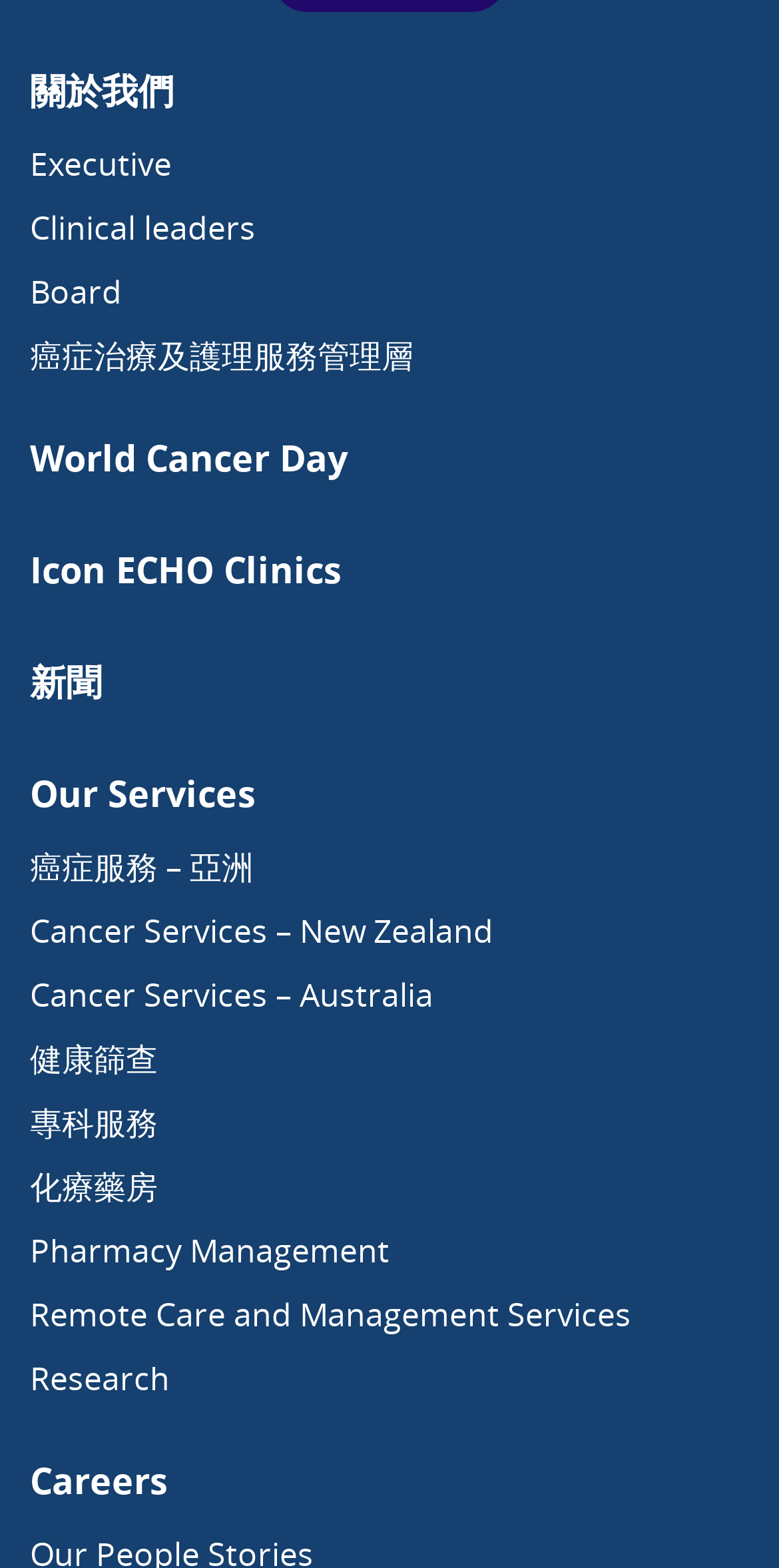What is the last link in the top navigation menu?
Please answer using one word or phrase, based on the screenshot.

Careers